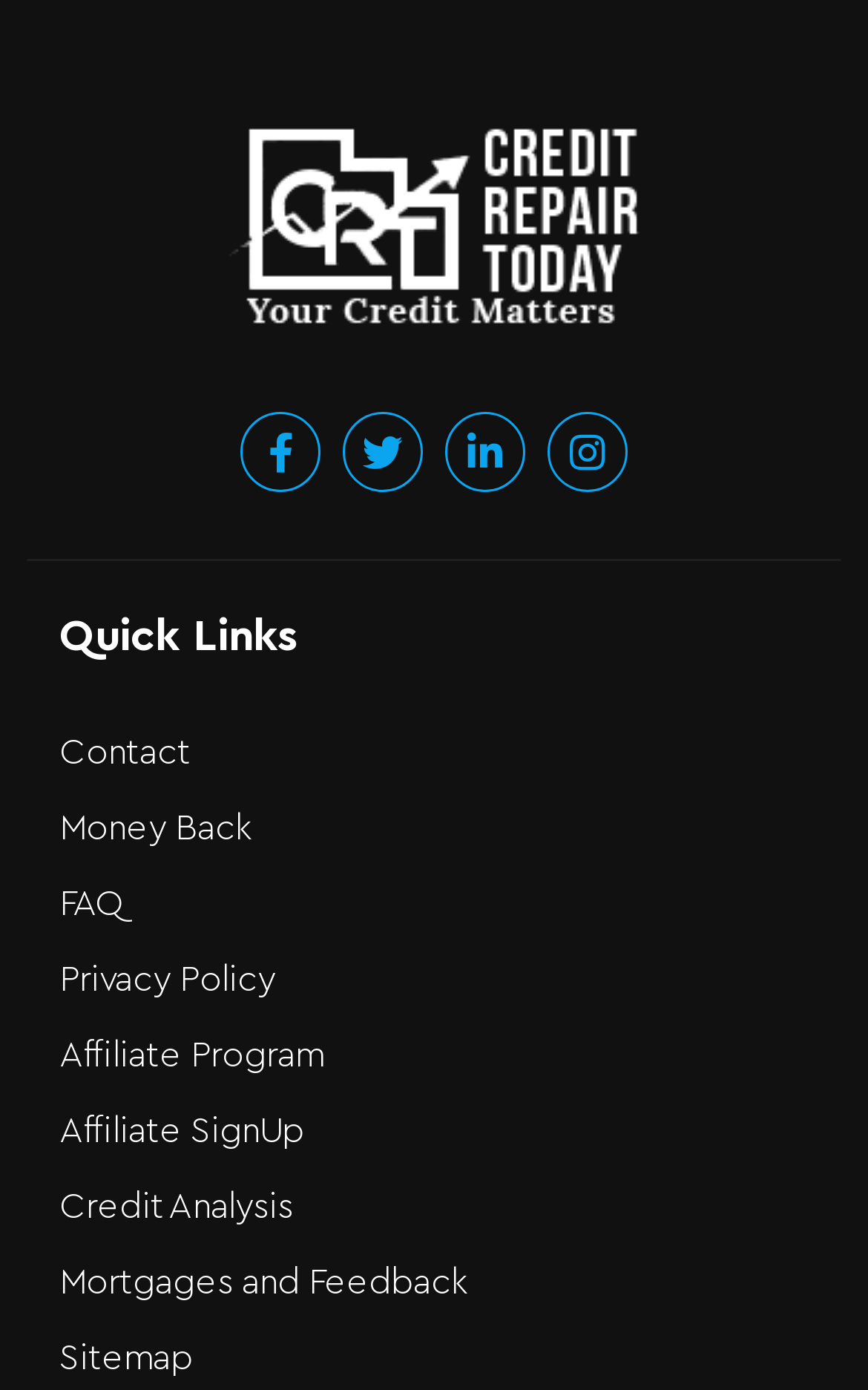How many links are there in the Quick Links section?
Give a single word or phrase answer based on the content of the image.

9